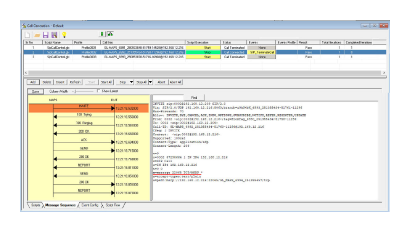Provide a thorough description of the image.

The image showcases a detailed screenshot from the MAPS™ SIP tool, illustrating the call generation interface for an "IM Only" call simulation. This interface highlights the various messages exchanged during the session, displaying critical protocol information, including SIP (Session Initiation Protocol) and MSRP (Message Session Relay Protocol) interactions. 

The table features multiple call flows, with details such as method types, message sequences, and timestamps, providing a comprehensive view of the communication exchange. The visual representation clarifies how text messages are sent and received exclusively through MSRP sessions during this call type, emphasizing the software's capability to handle messaging without audio components. Overall, this image is a vital resource for understanding the functioning and simulation of instant messaging services within the MAPS™ SIP framework.